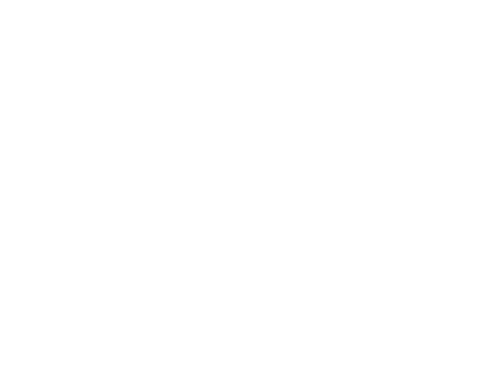Analyze the image and provide a detailed caption.

This image features a charming assortment of coral-themed starfish Christmas tree ornaments, specifically designed for beachfront decor. The set, intended to create a festive Caribbean atmosphere, includes six intricately designed coral finger starfish embellishments. Each ornament is adorned with a subtle glitter finish, enhancing their decorative appeal. They are elegantly hung with coral ribbon, adding a touch of whimsy to your holiday tree. The starfish are approximately three to four inches in size, making them a perfect addition to any coastal-themed holiday decoration. This collection aims to bring the beauty of the ocean to your festive celebrations, capturing the essence of seaside traditions in a delightful, seasonal presentation.